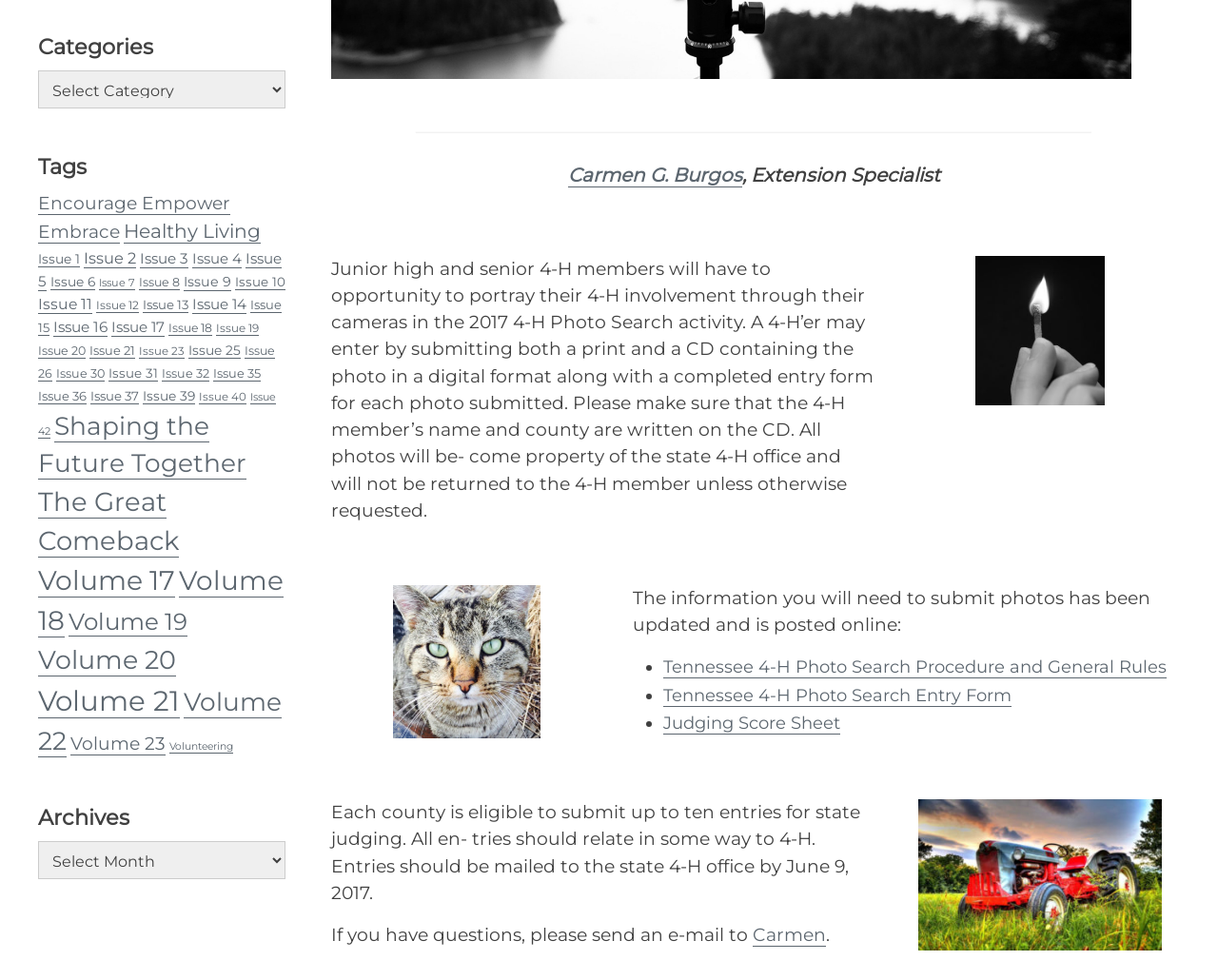Locate the bounding box of the user interface element based on this description: "The Great Comeback".

[0.031, 0.485, 0.147, 0.559]